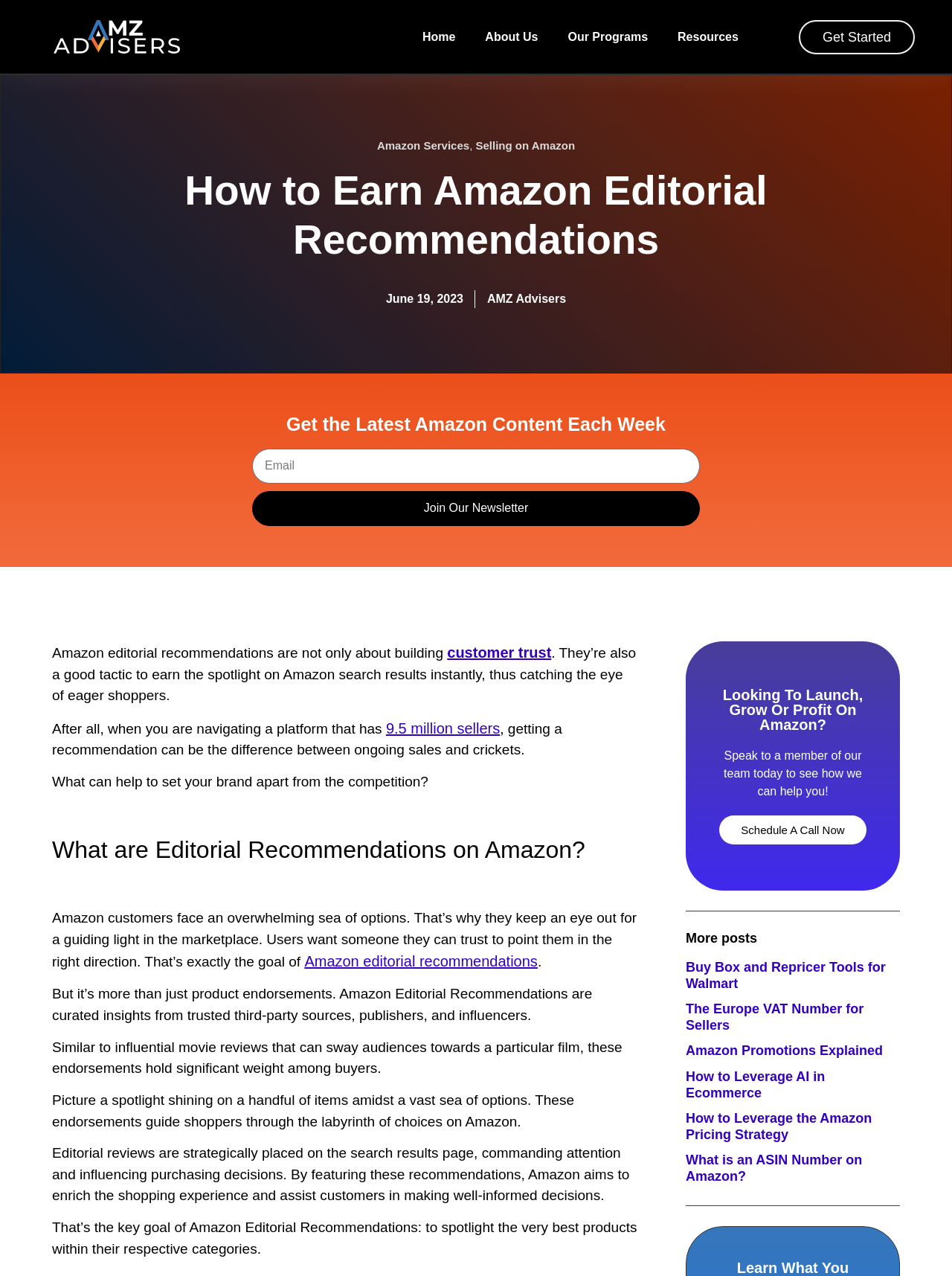Locate the bounding box coordinates of the element that should be clicked to fulfill the instruction: "Click the 'Join Our Newsletter' button".

[0.265, 0.385, 0.735, 0.412]